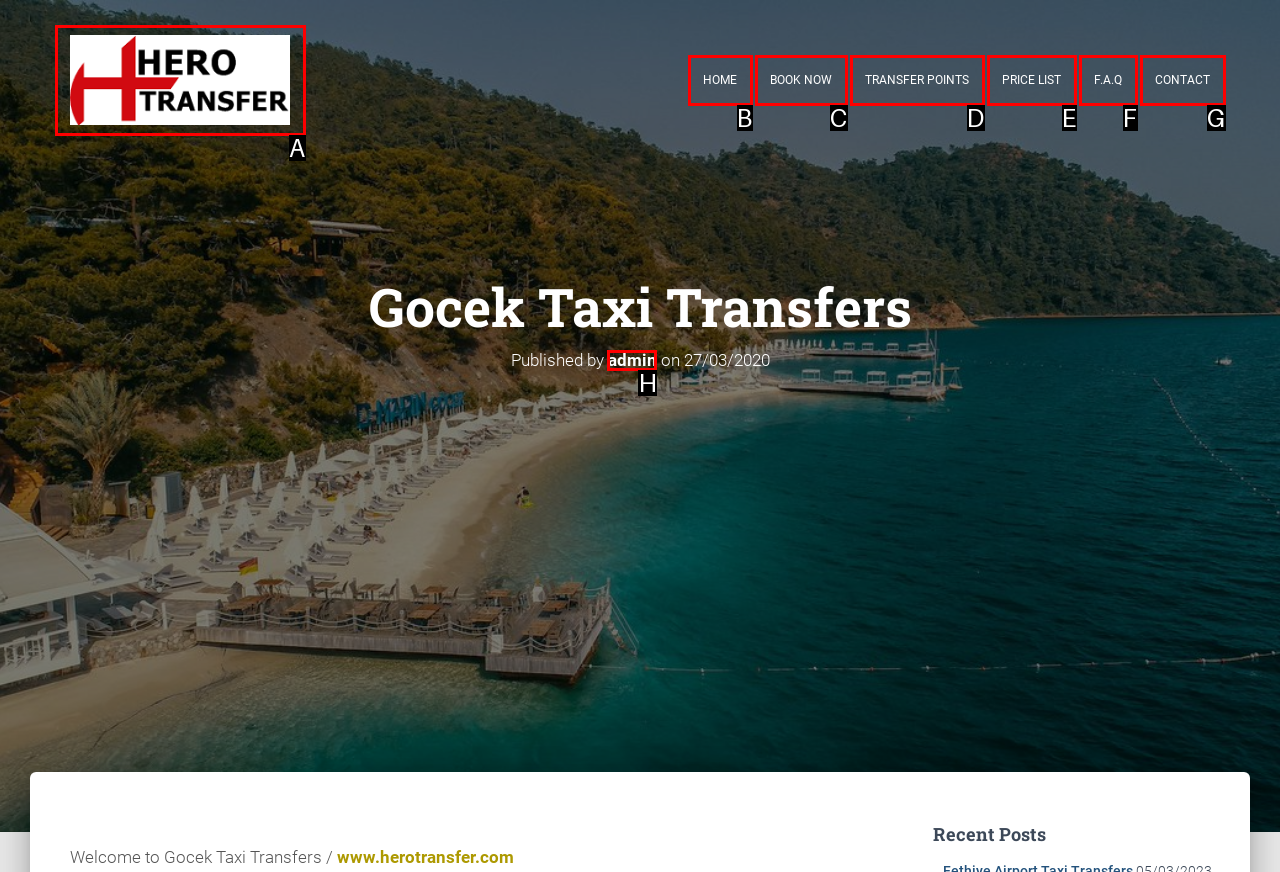Match the description: F.A.Q to one of the options shown. Reply with the letter of the best match.

F